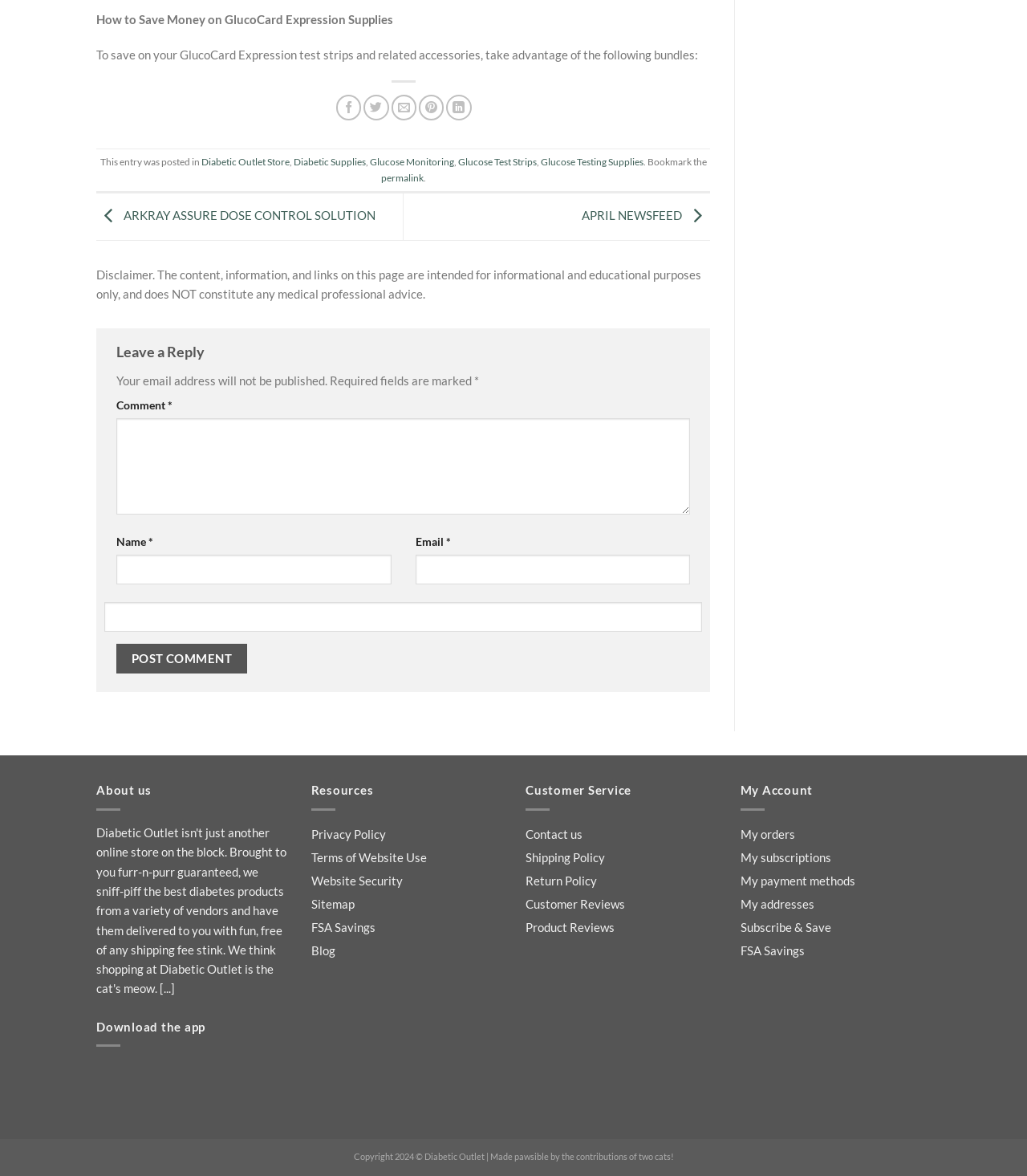Identify the bounding box coordinates of the area that should be clicked in order to complete the given instruction: "Leave a reply". The bounding box coordinates should be four float numbers between 0 and 1, i.e., [left, top, right, bottom].

[0.113, 0.289, 0.672, 0.309]